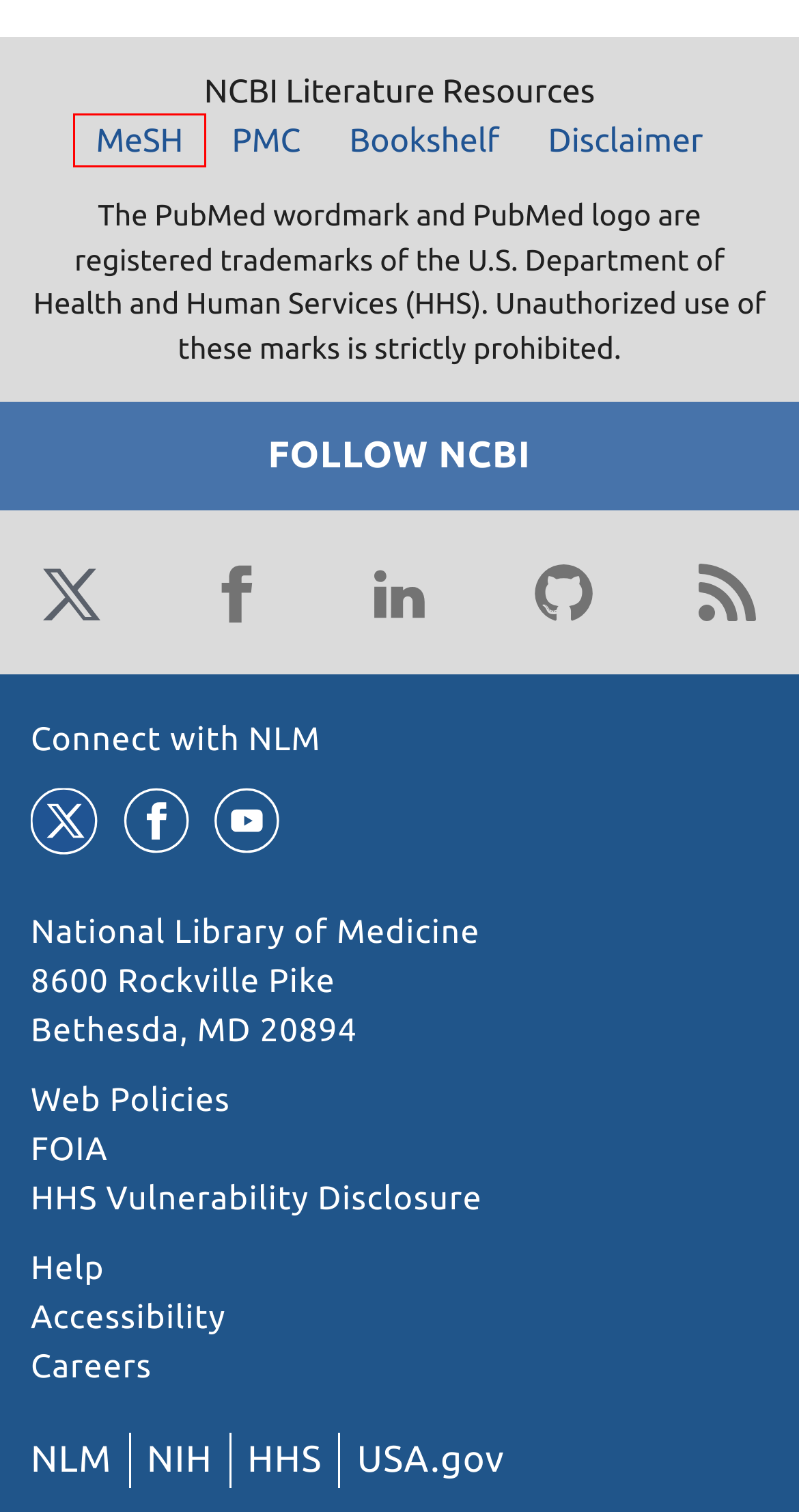Given a webpage screenshot with a red bounding box around a UI element, choose the webpage description that best matches the new webpage after clicking the element within the bounding box. Here are the candidates:
A. Home - PMC - NCBI
B. Making government services easier to find | USAGov
C. Home - MeSH - NCBI
D. NCBI - National Center for Biotechnology Information/NLM/NIH · GitHub
E. Home - Books - NCBI
F. Connect with NLM
G. NLM Support Center
		 · NLM Customer Support Center
H. NLM Web Policies

C